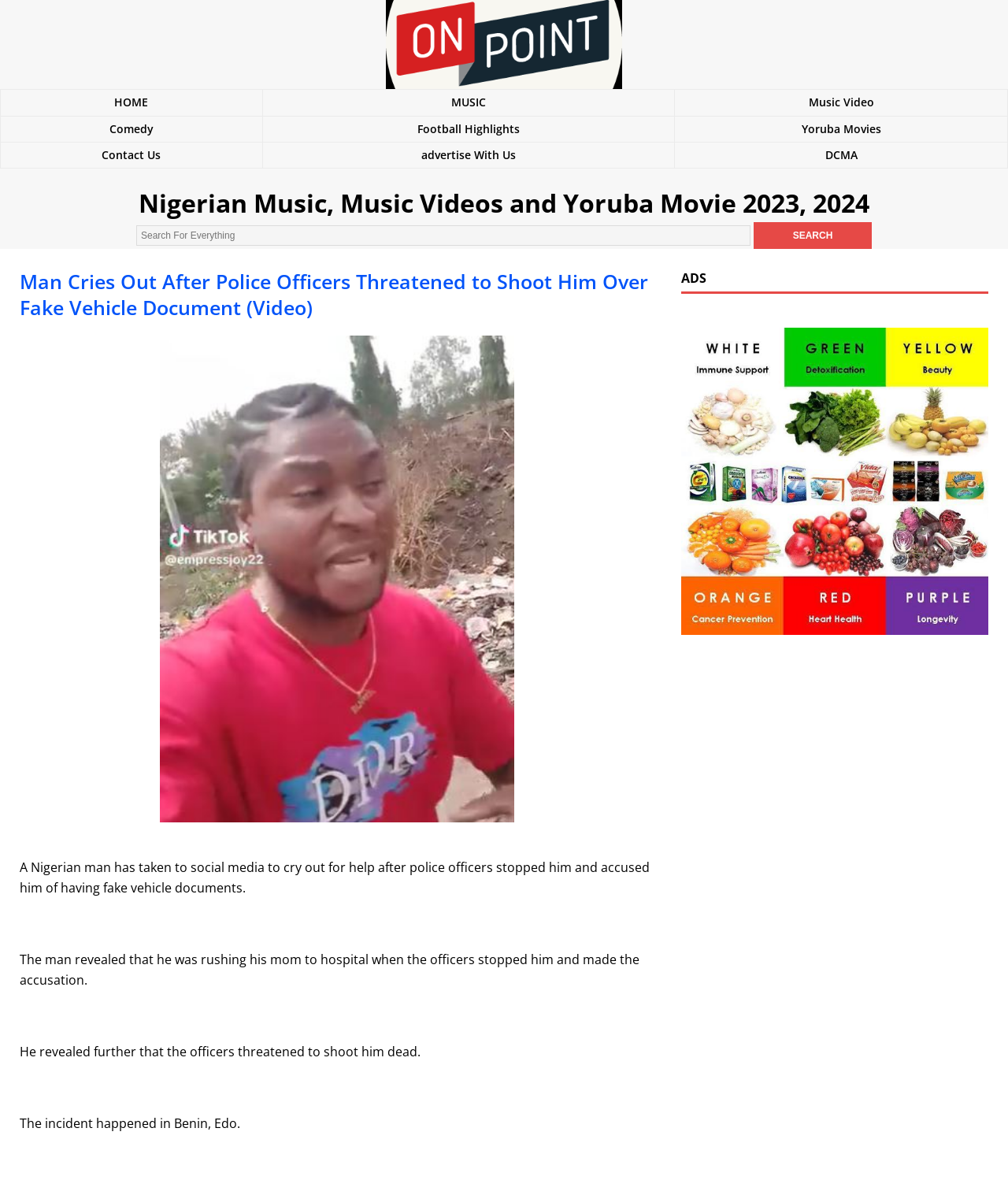What is the category of 'Yoruba Movies'?
Use the information from the image to give a detailed answer to the question.

I found the category of 'Yoruba Movies' by looking at the table with column headers 'HOME', 'MUSIC', 'Music Video', etc. and found 'Yoruba Movies' under the column header 'Yoruba Movie 2023, 2024'.